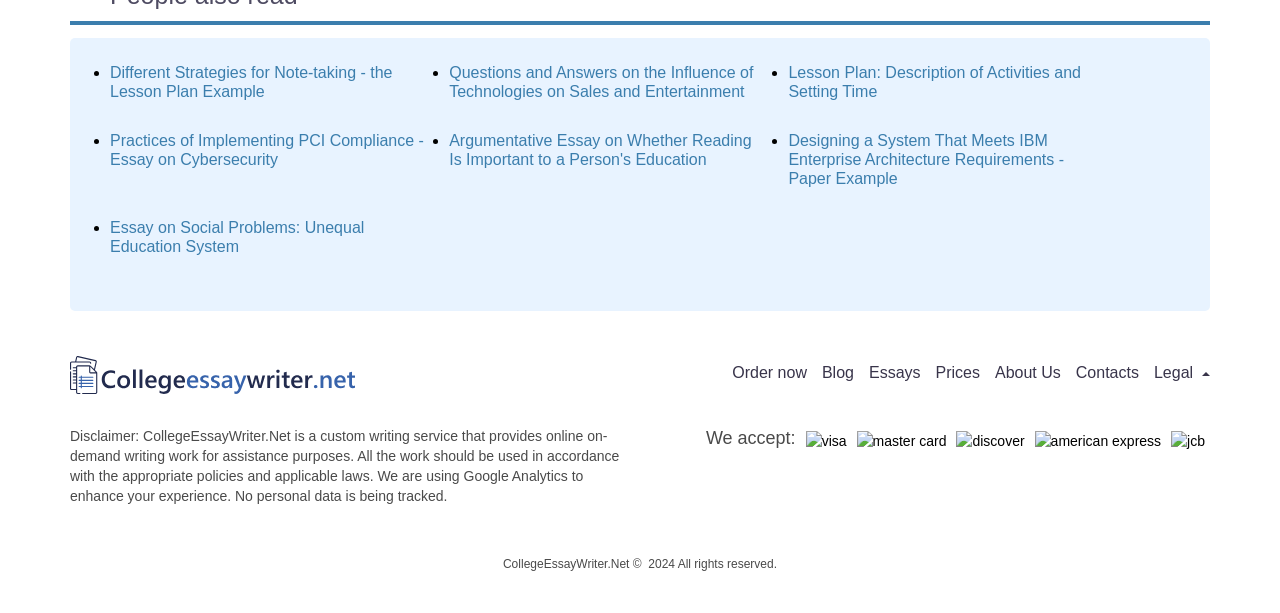Can you find the bounding box coordinates for the element to click on to achieve the instruction: "Read the 'Disclaimer' section"?

[0.055, 0.699, 0.484, 0.823]